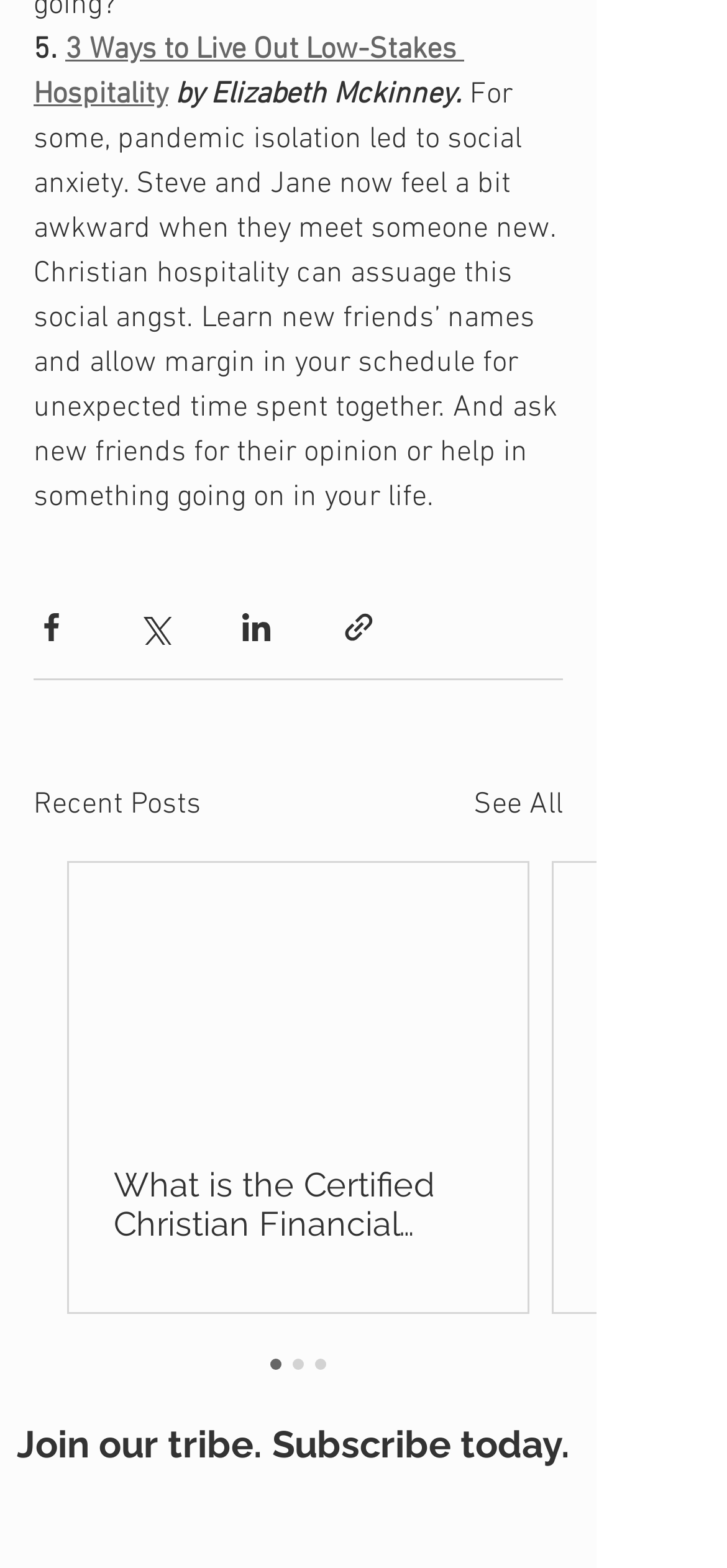From the details in the image, provide a thorough response to the question: Who is the author of the first article?

The author of the first article can be found by looking at the static text element with the text 'by Elizabeth Mckinney.' which is a child of the root element and is located below the title of the first article.